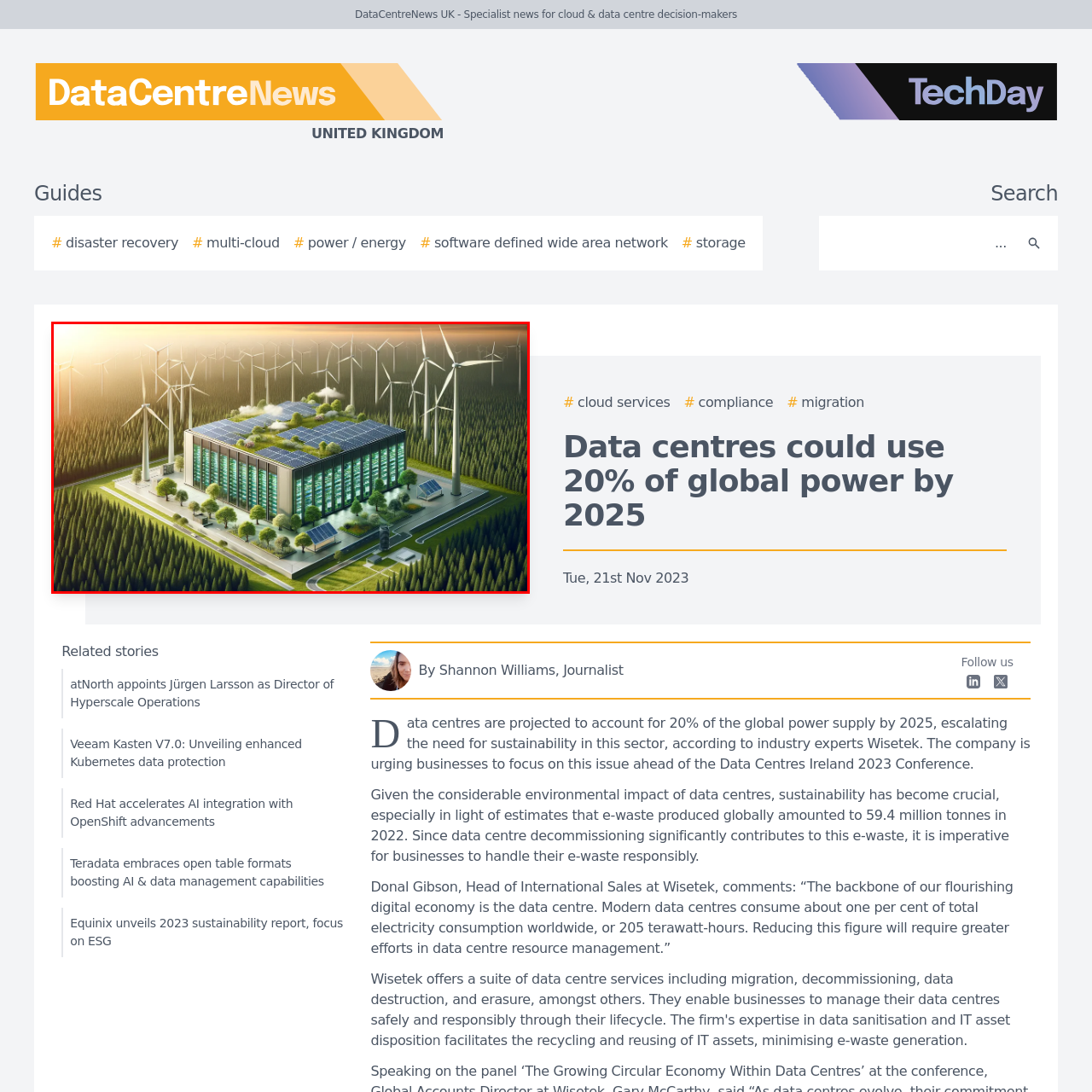Concentrate on the image inside the red border and answer the question in one word or phrase: 
What is the predicted percentage of global power that data centers could account for by 2025?

20%